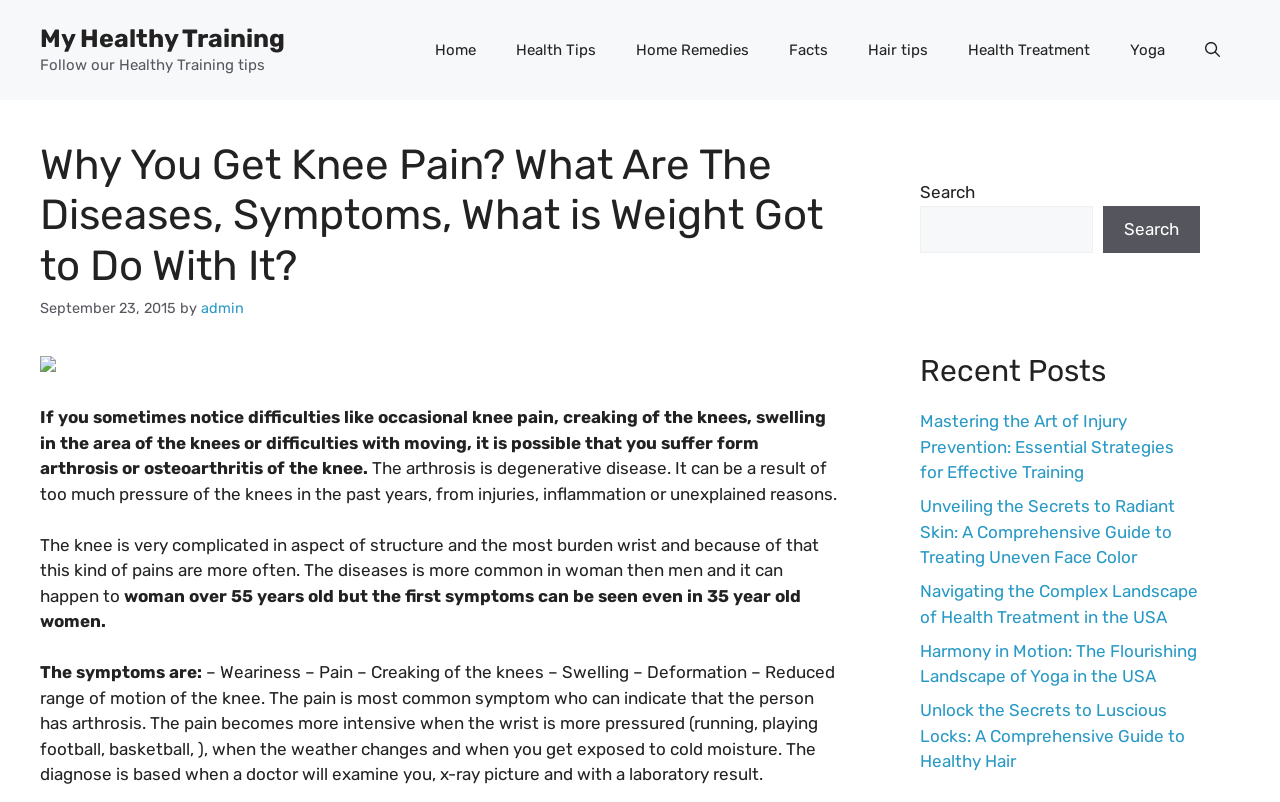Determine the bounding box coordinates of the element's region needed to click to follow the instruction: "Click on the 'Health Tips' link". Provide these coordinates as four float numbers between 0 and 1, formatted as [left, top, right, bottom].

[0.388, 0.025, 0.481, 0.1]